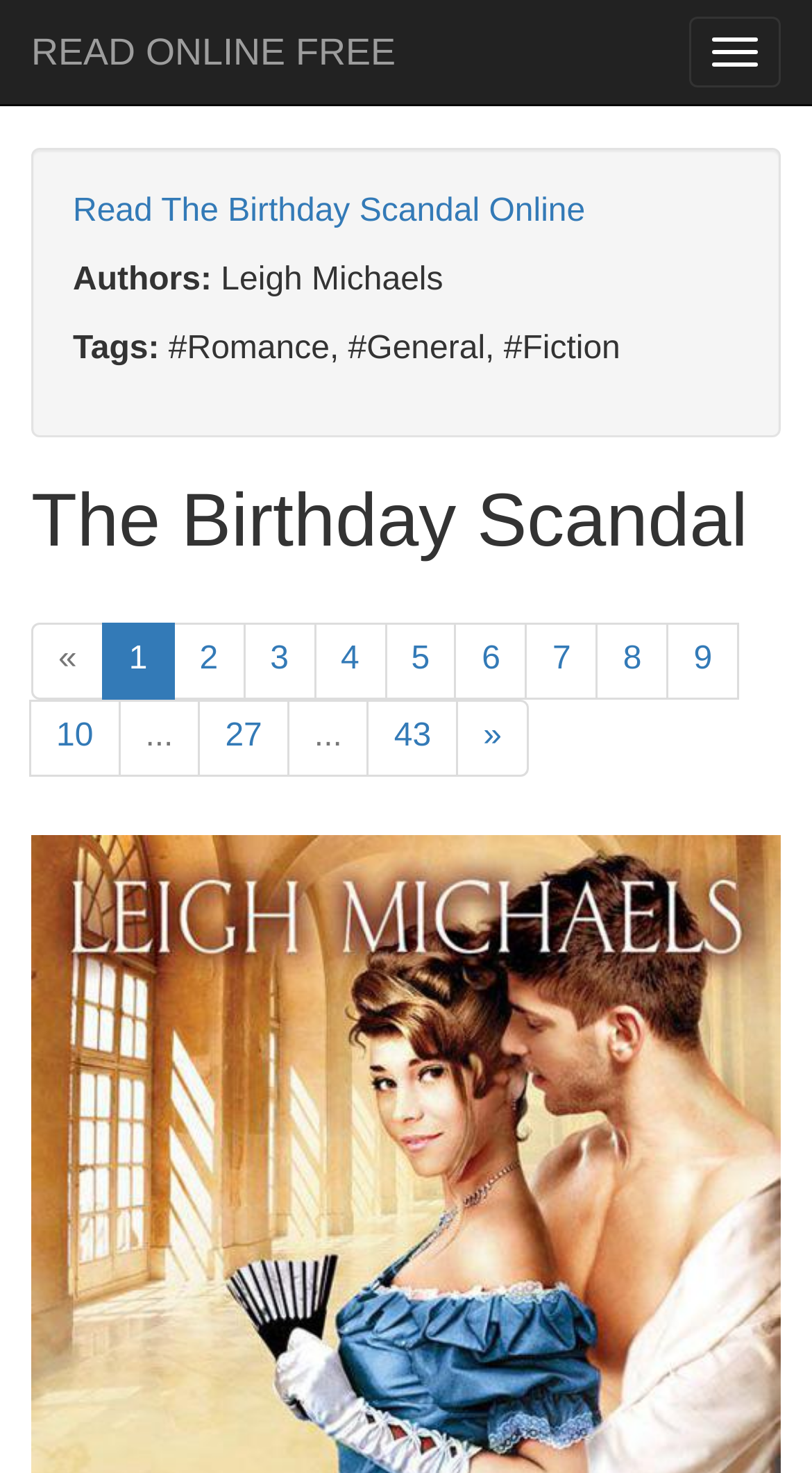Please identify the bounding box coordinates of the region to click in order to complete the given instruction: "Toggle navigation". The coordinates should be four float numbers between 0 and 1, i.e., [left, top, right, bottom].

[0.849, 0.011, 0.962, 0.059]